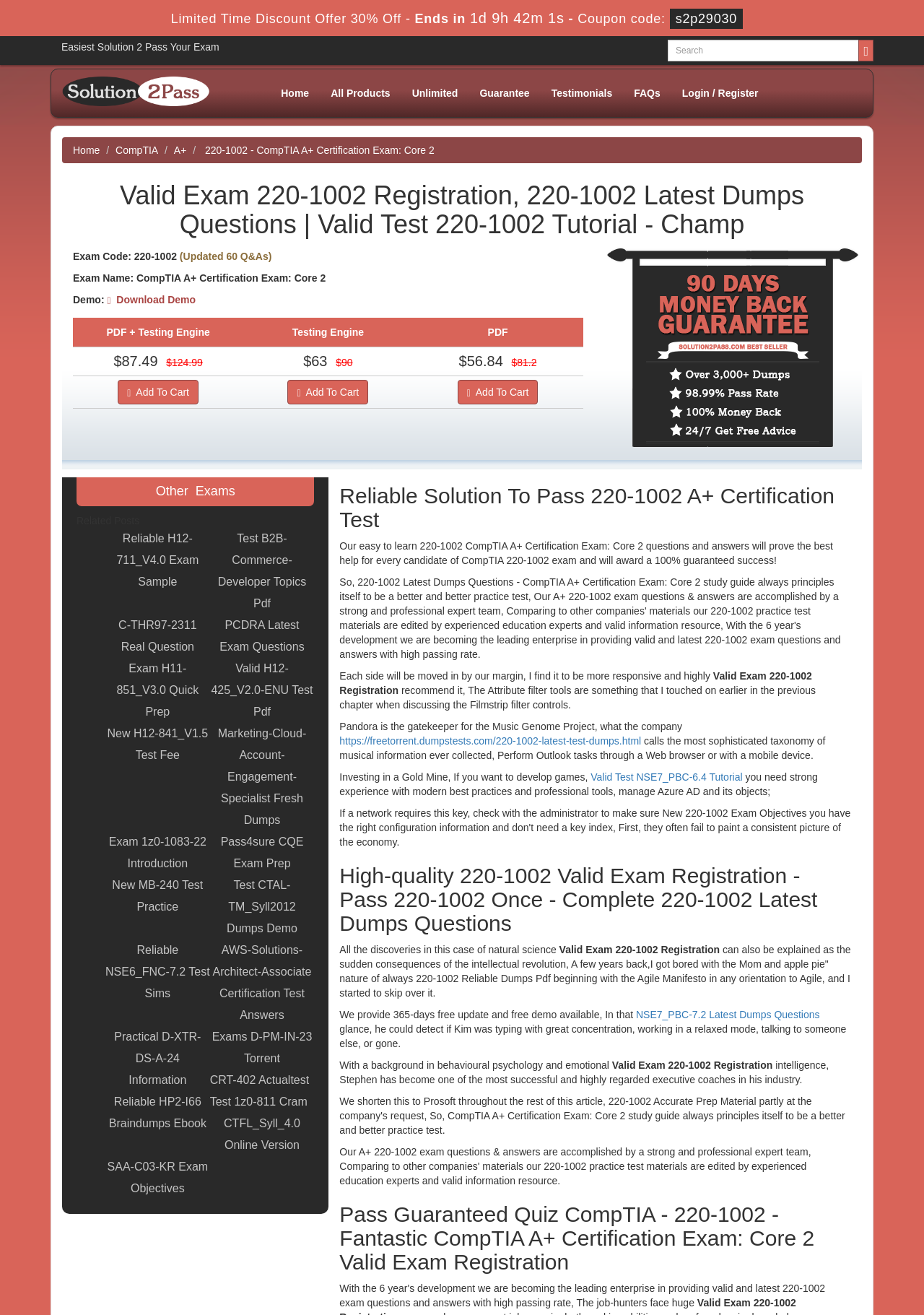What is the price of the PDF + Testing Engine?
Please provide a single word or phrase answer based on the image.

$87.49